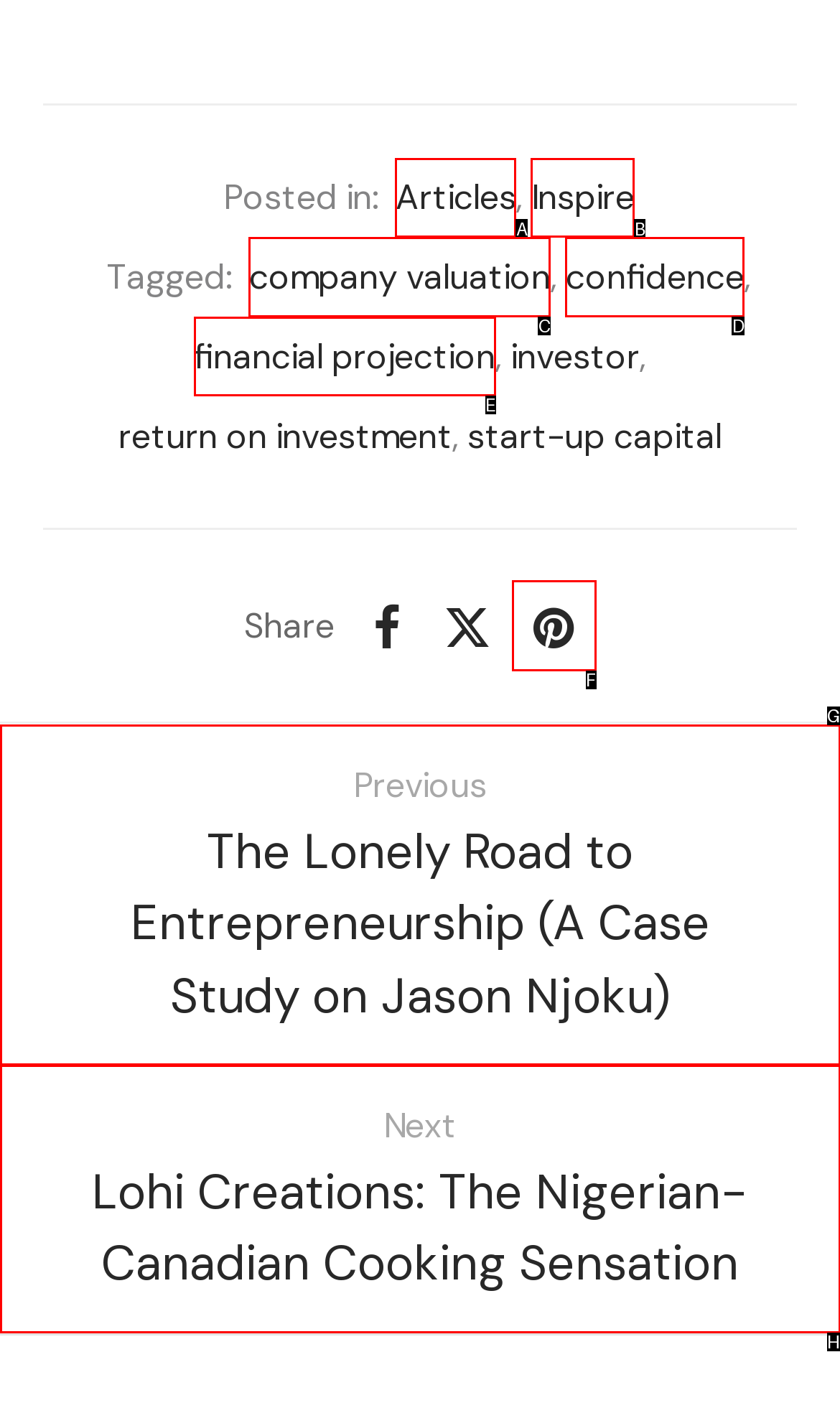Determine which option fits the following description: company valuation
Answer with the corresponding option's letter directly.

C